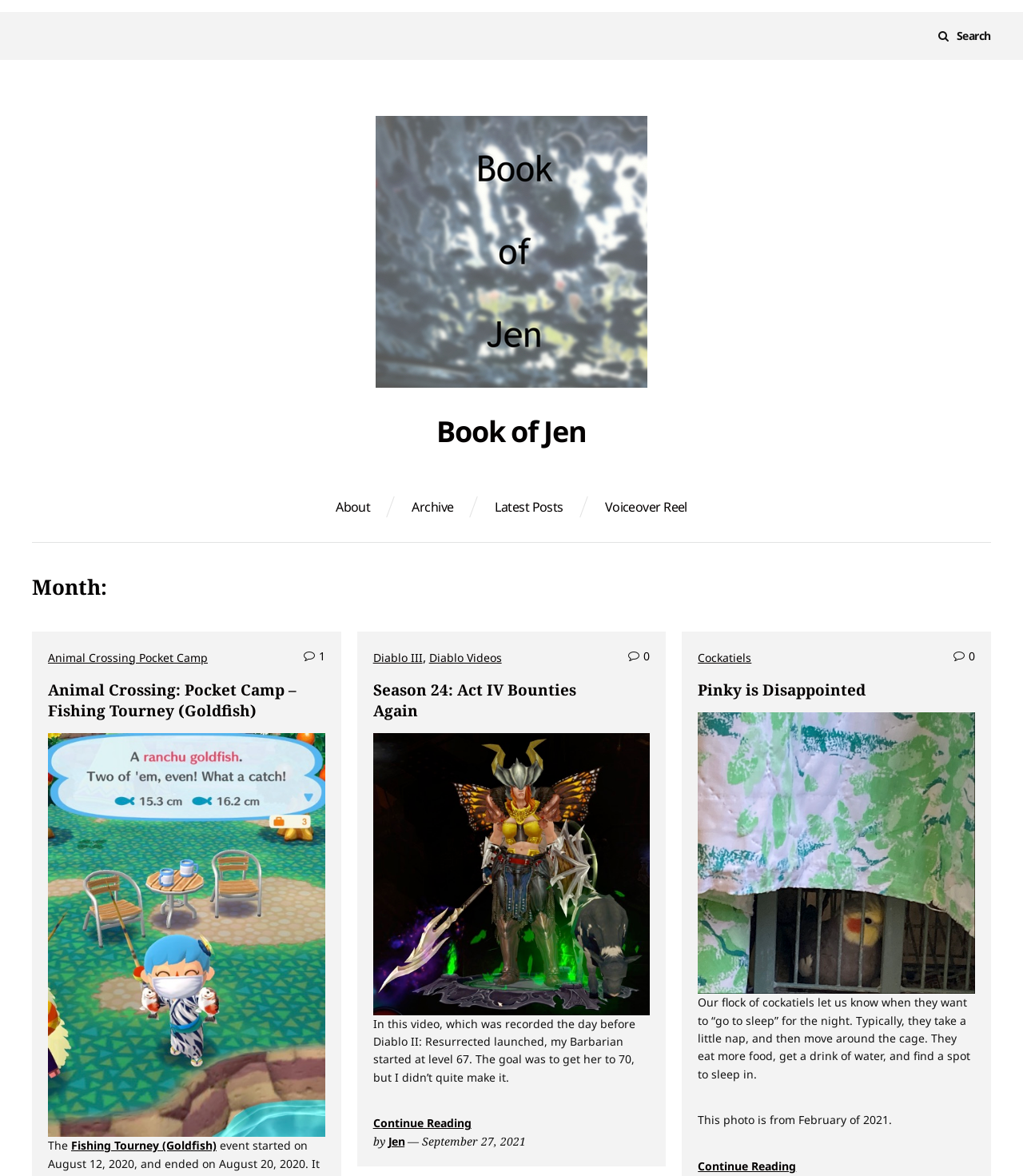Determine the bounding box coordinates for the area you should click to complete the following instruction: "Visit the homepage of Book of Jen".

[0.367, 0.099, 0.633, 0.33]